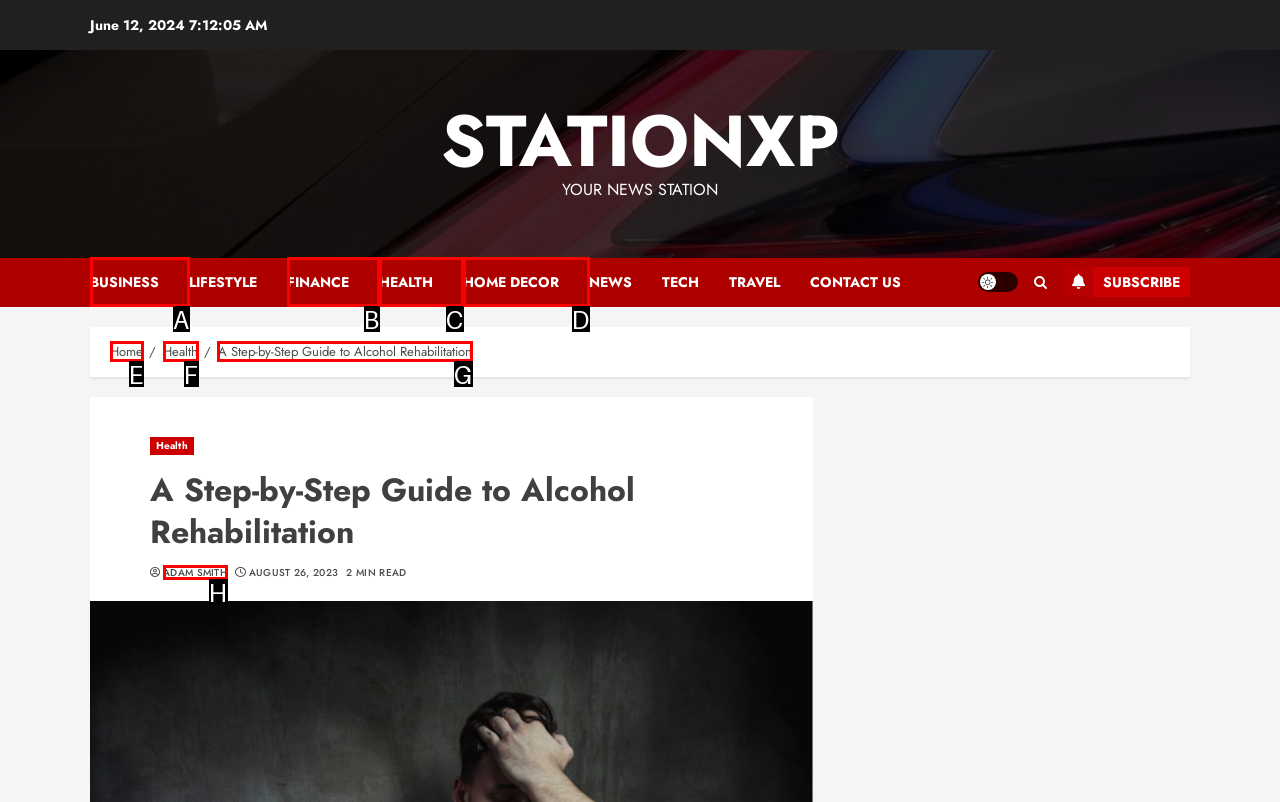Select the appropriate letter to fulfill the given instruction: read A Step-by-Step Guide to Alcohol Rehabilitation
Provide the letter of the correct option directly.

G